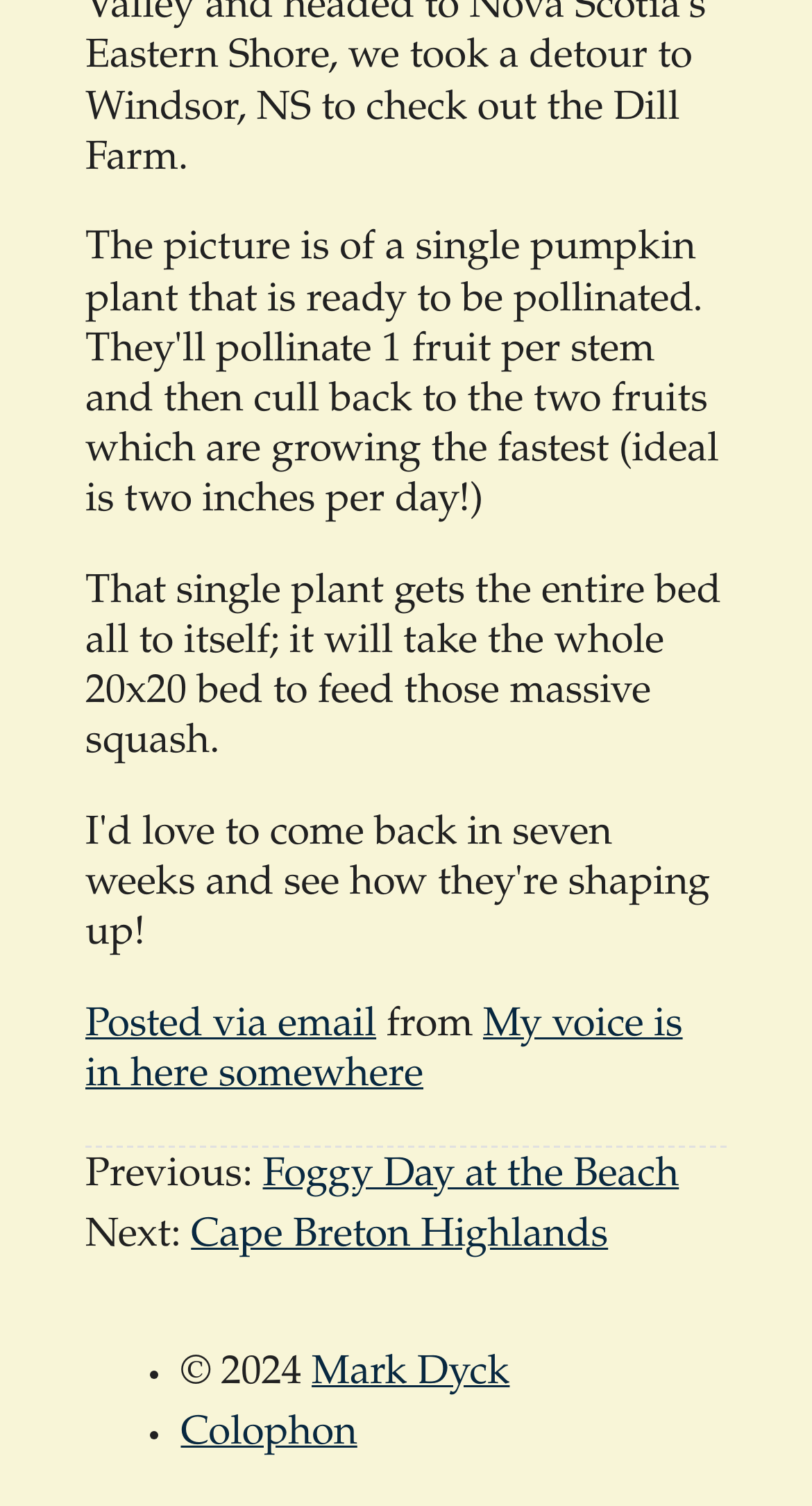Provide a short answer to the following question with just one word or phrase: What is the previous post about?

Foggy Day at the Beach